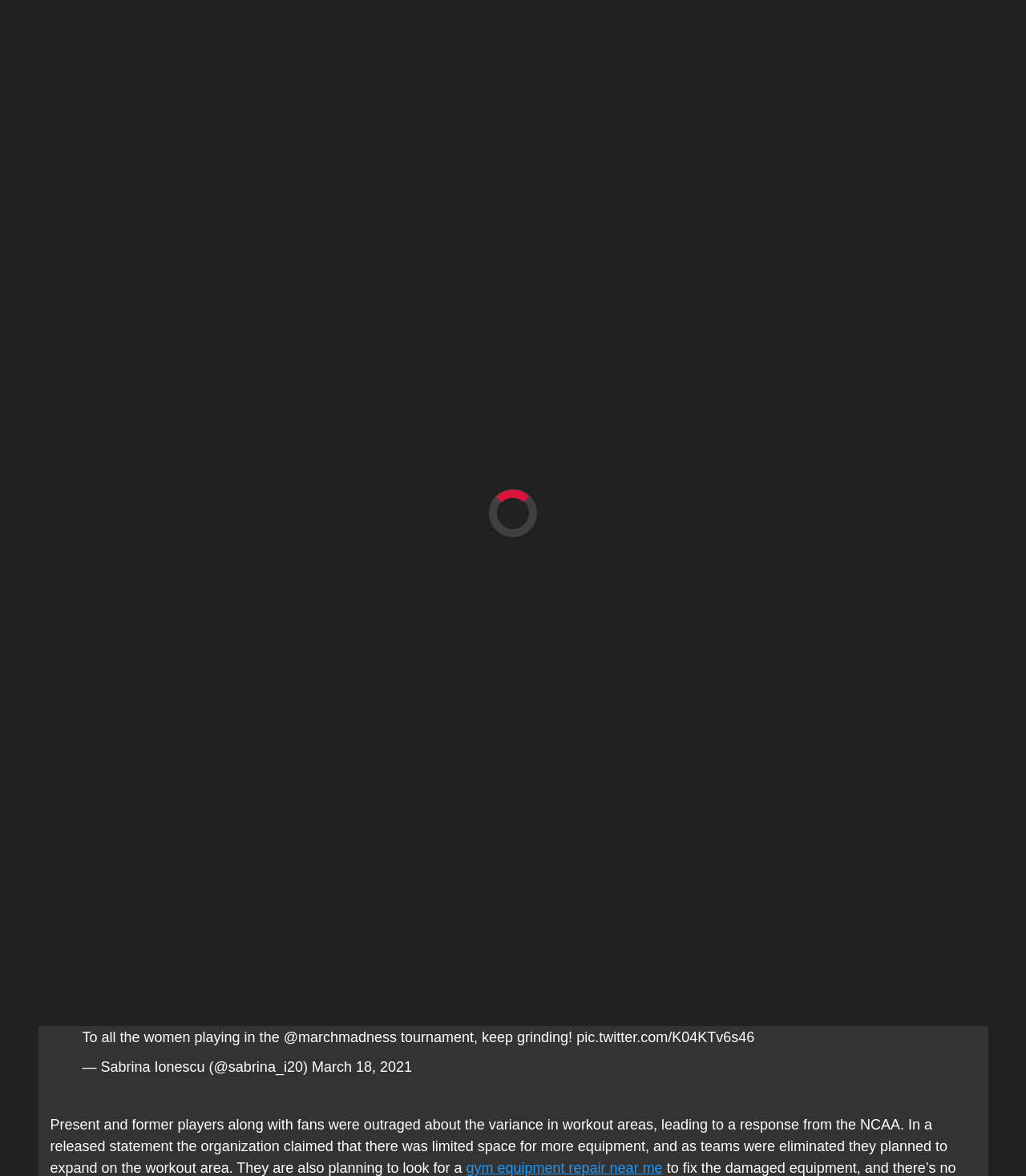Locate the bounding box coordinates of the area you need to click to fulfill this instruction: 'Click the 'Donate' link'. The coordinates must be in the form of four float numbers ranging from 0 to 1: [left, top, right, bottom].

None